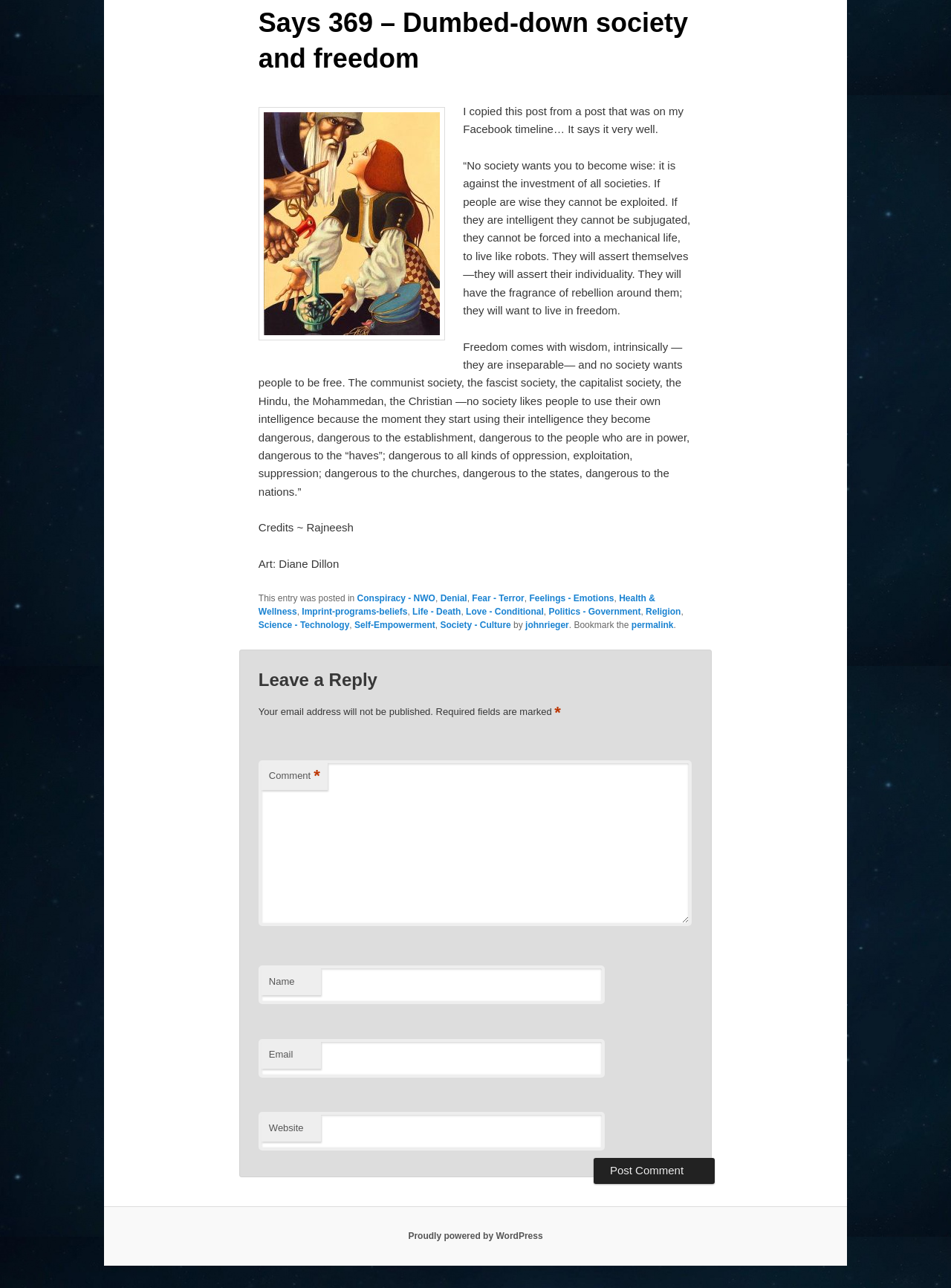Find the bounding box of the web element that fits this description: "johnrieger".

[0.552, 0.481, 0.598, 0.489]